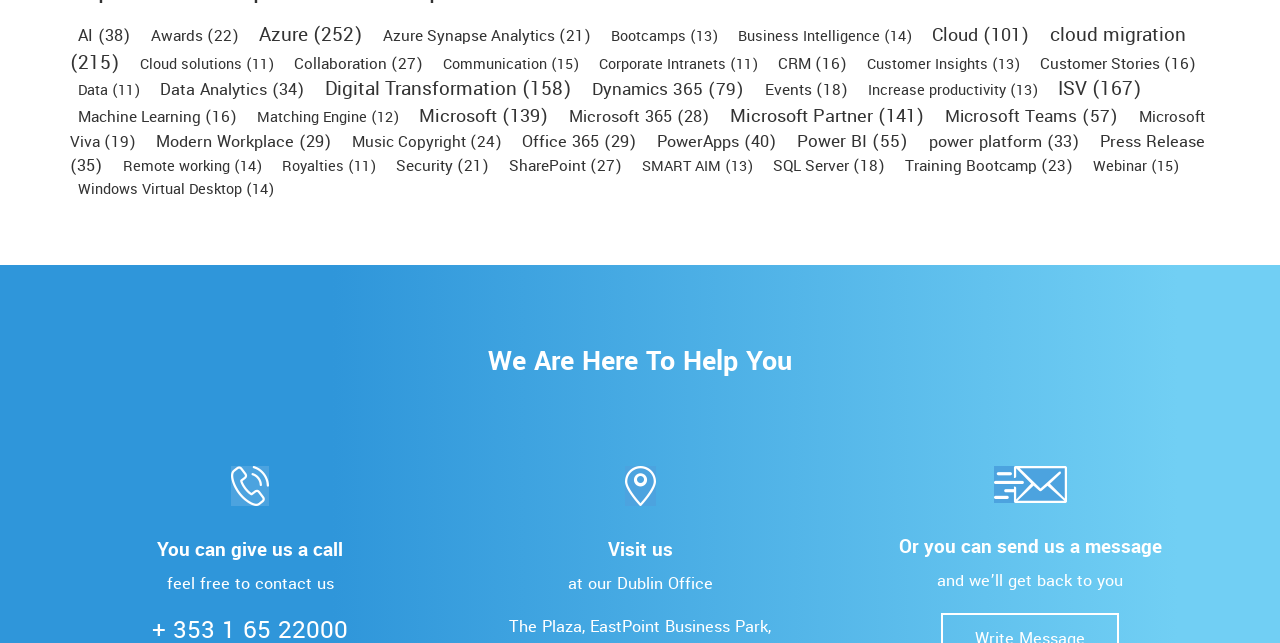What is the category with 158 items?
Look at the image and answer with only one word or phrase.

Digital Transformation